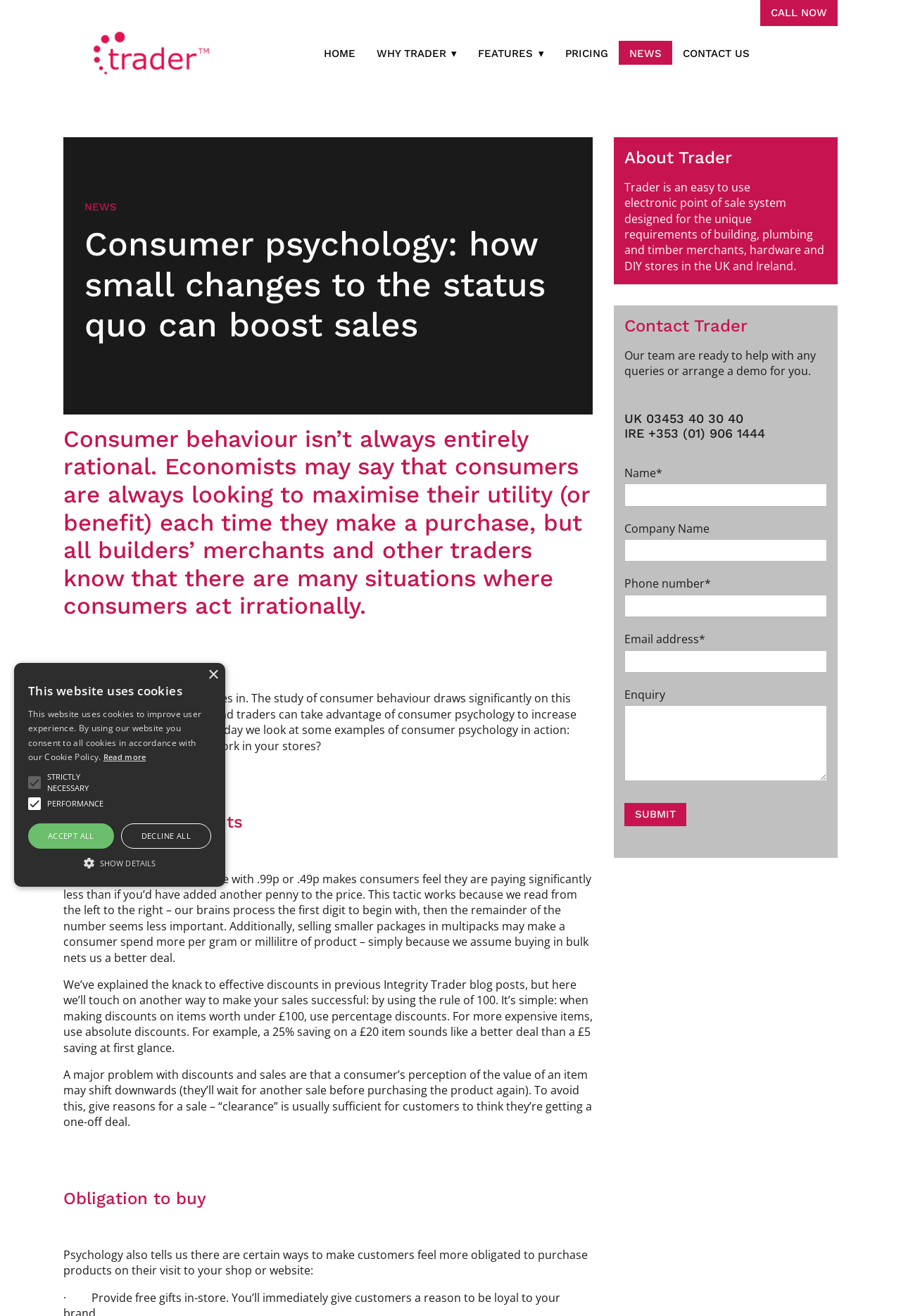Find the bounding box coordinates of the element to click in order to complete this instruction: "Click the 'CALL NOW' link". The bounding box coordinates must be four float numbers between 0 and 1, denoted as [left, top, right, bottom].

[0.844, 0.0, 0.93, 0.02]